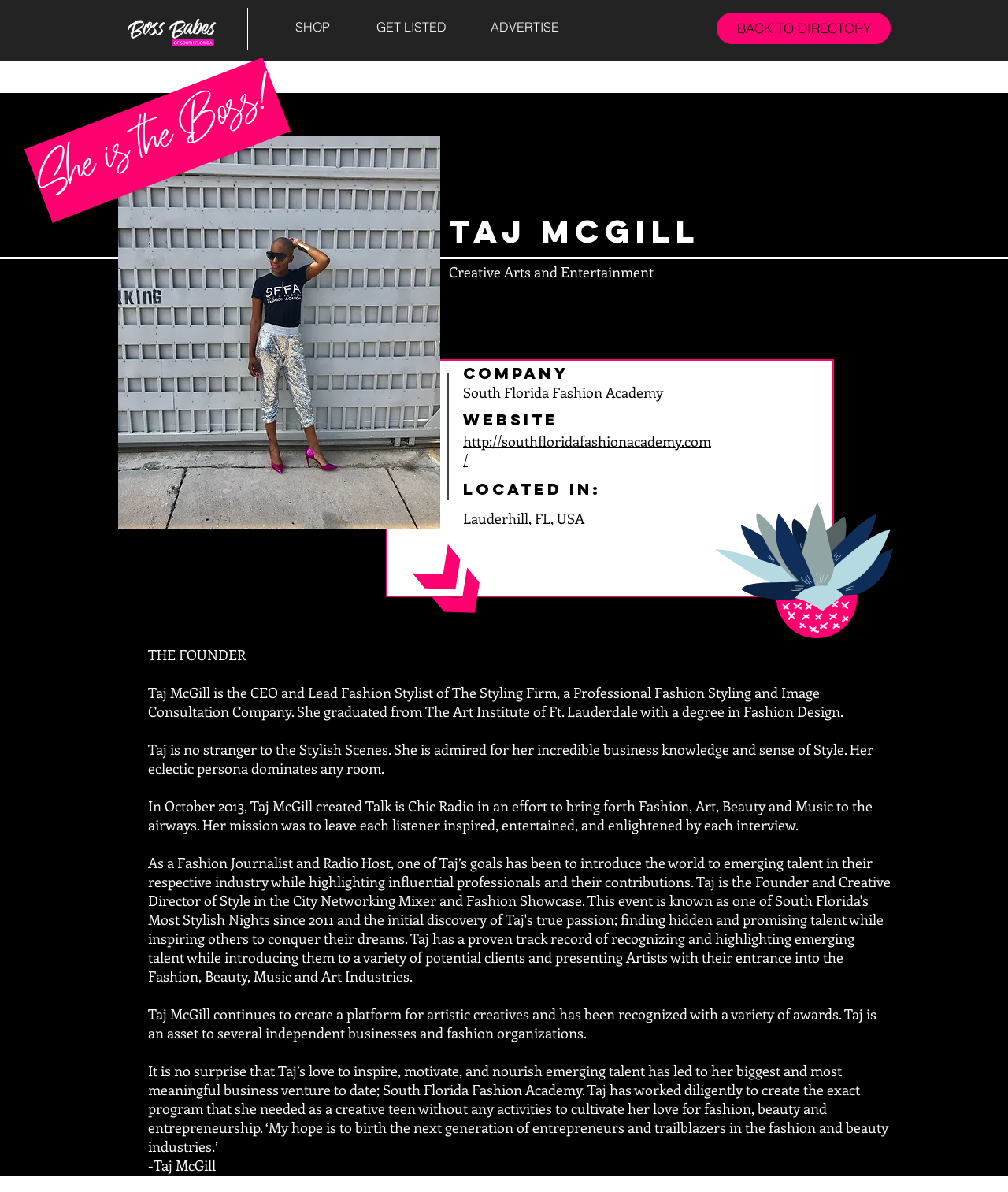Bounding box coordinates should be provided in the format (top-left x, top-left y, bottom-right x, bottom-right y) with all values between 0 and 1. Identify the bounding box for this UI element: GET LISTED

[0.352, 0.009, 0.463, 0.036]